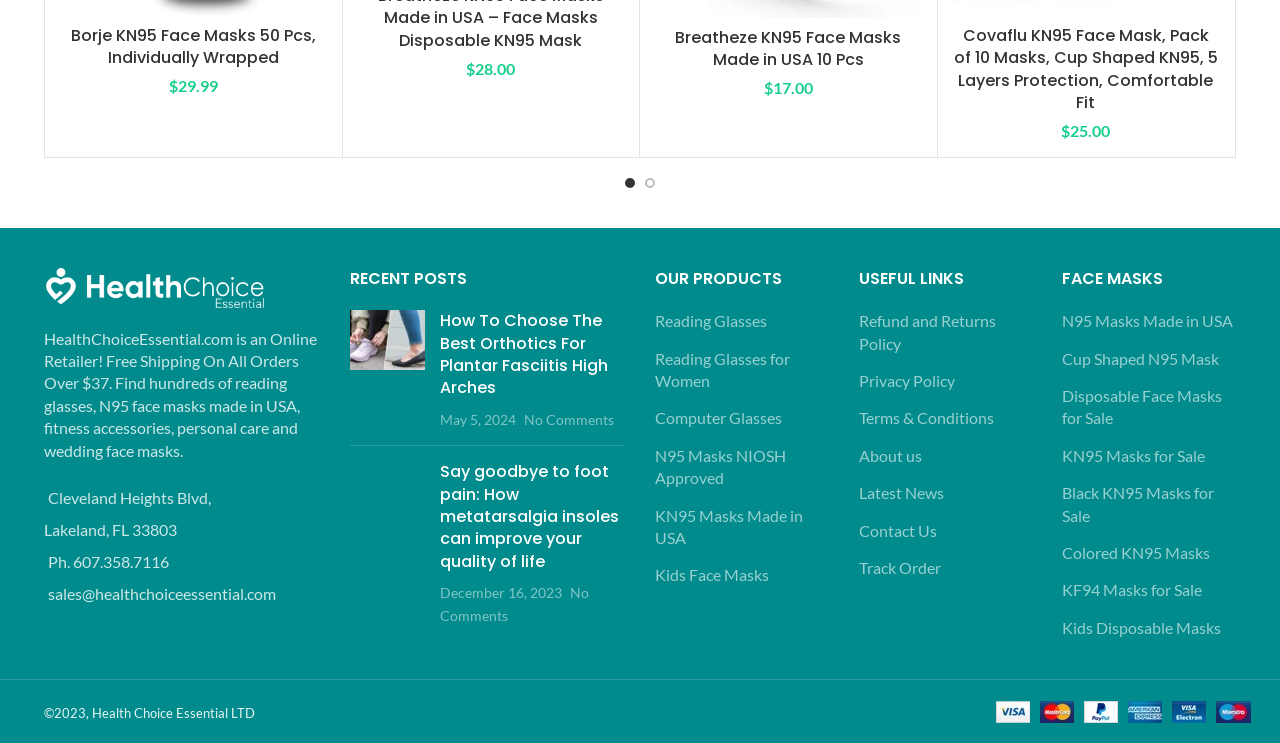Using the information in the image, could you please answer the following question in detail:
What is the address of HealthChoiceEssential.com?

The address of HealthChoiceEssential.com is found in the footer section of the webpage, where it is written as 'Cleveland Heights Blvd, Lakeland, FL 33803'.